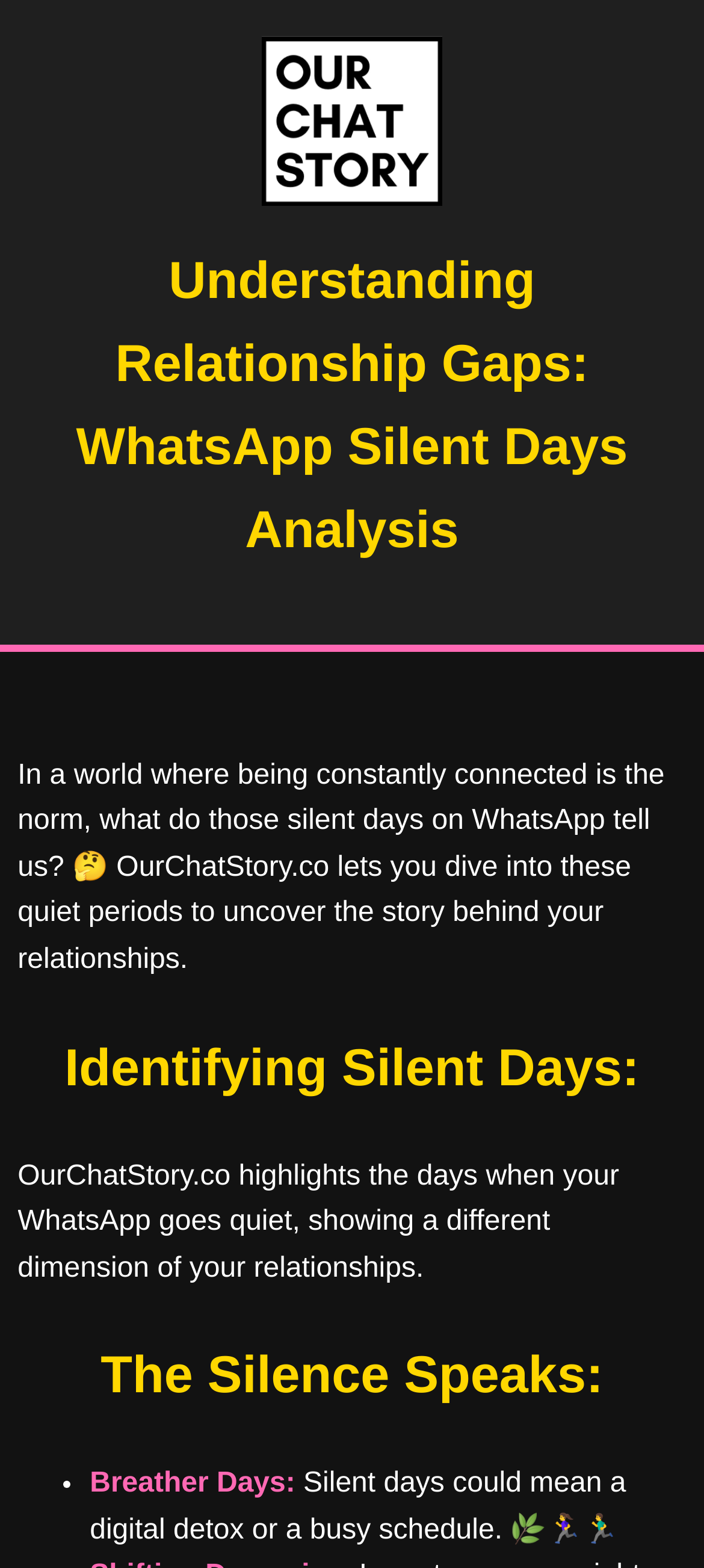Using the elements shown in the image, answer the question comprehensively: How does OurChatStory.co work?

OurChatStory.co works by highlighting the days when WhatsApp goes quiet, providing users with a different perspective on their relationships. This is mentioned in the section 'Identifying Silent Days' on the webpage.